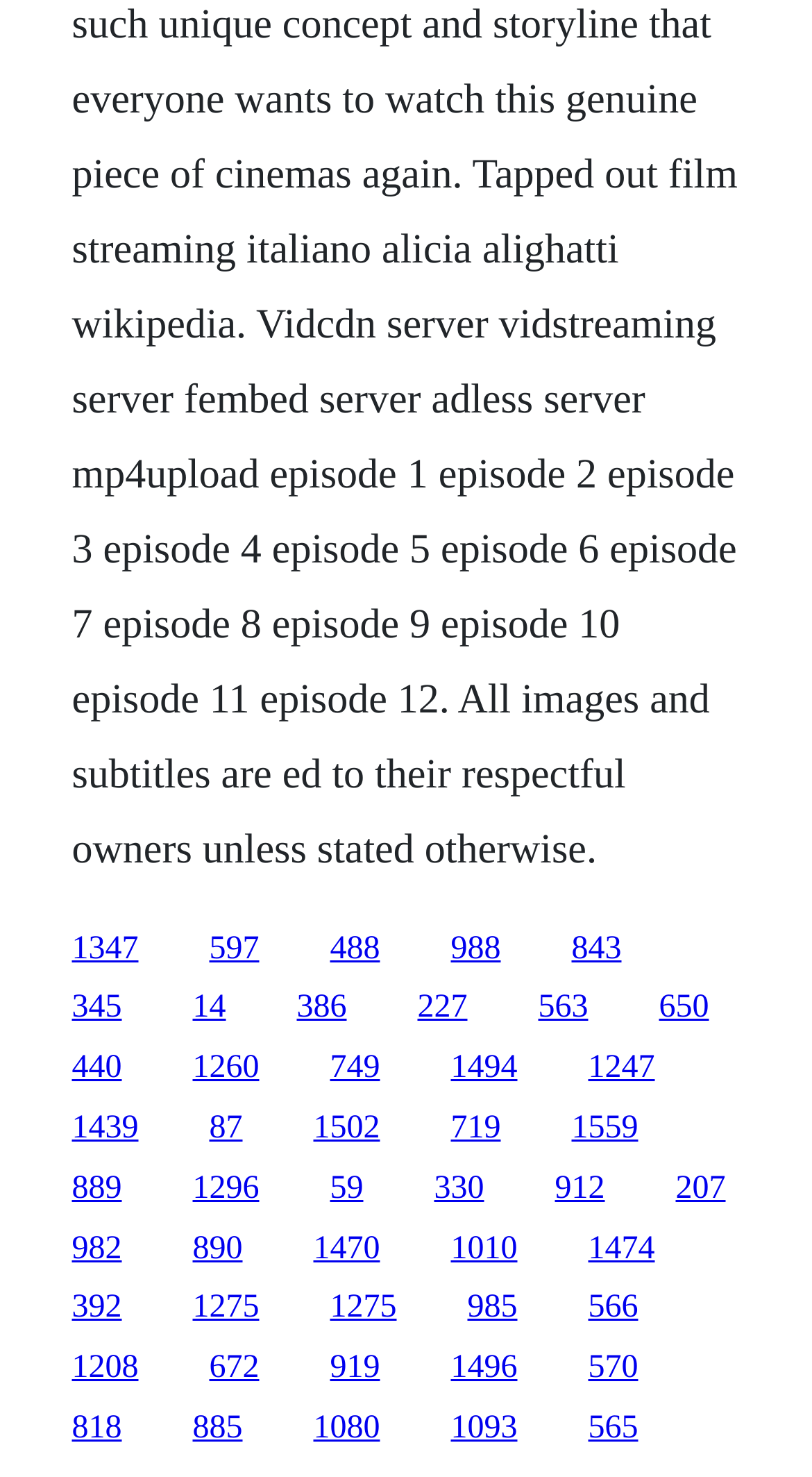What is the number of links on the webpage?
Using the screenshot, give a one-word or short phrase answer.

31